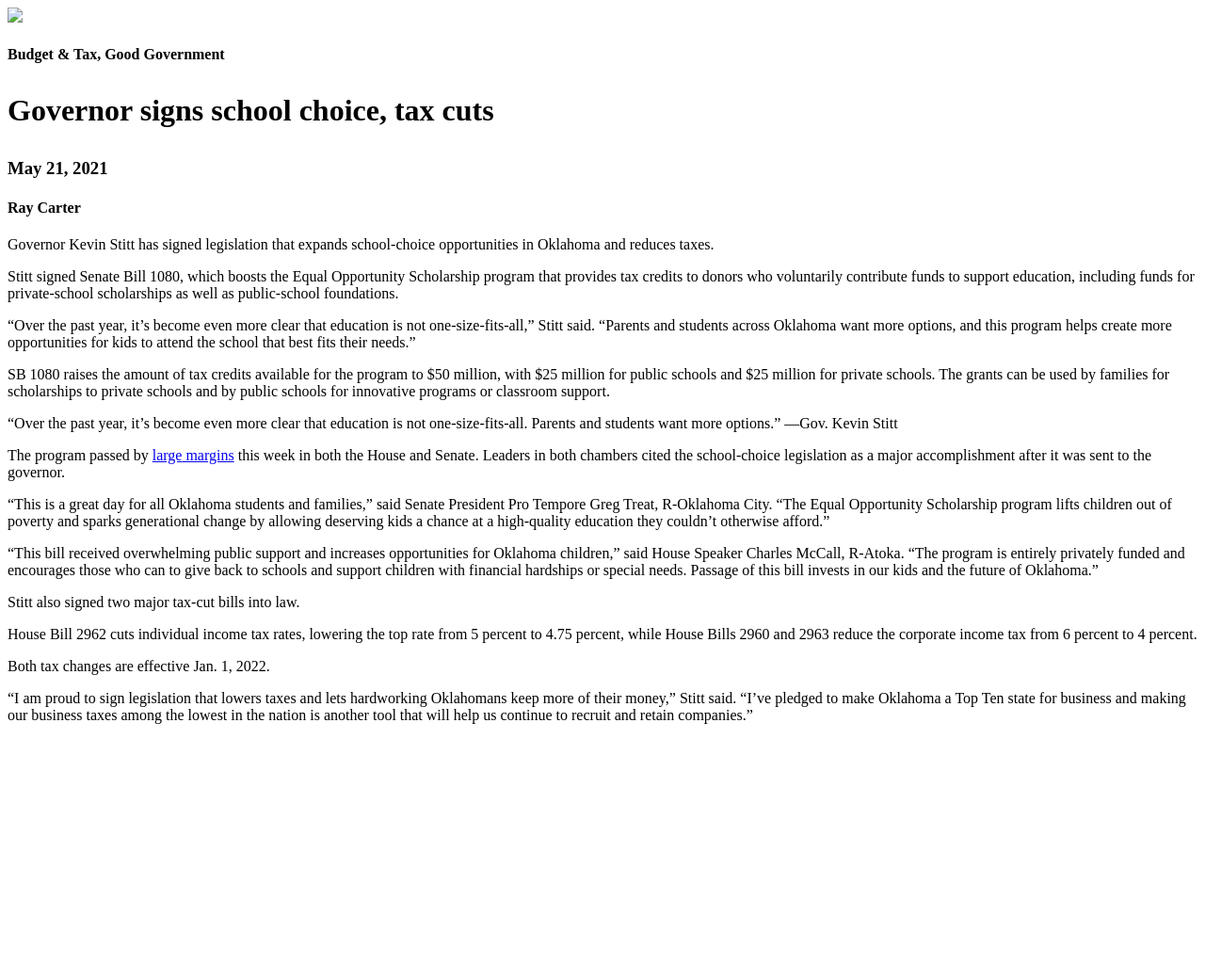Who is the author of the article?
Please provide a single word or phrase as your answer based on the image.

Ray Carter